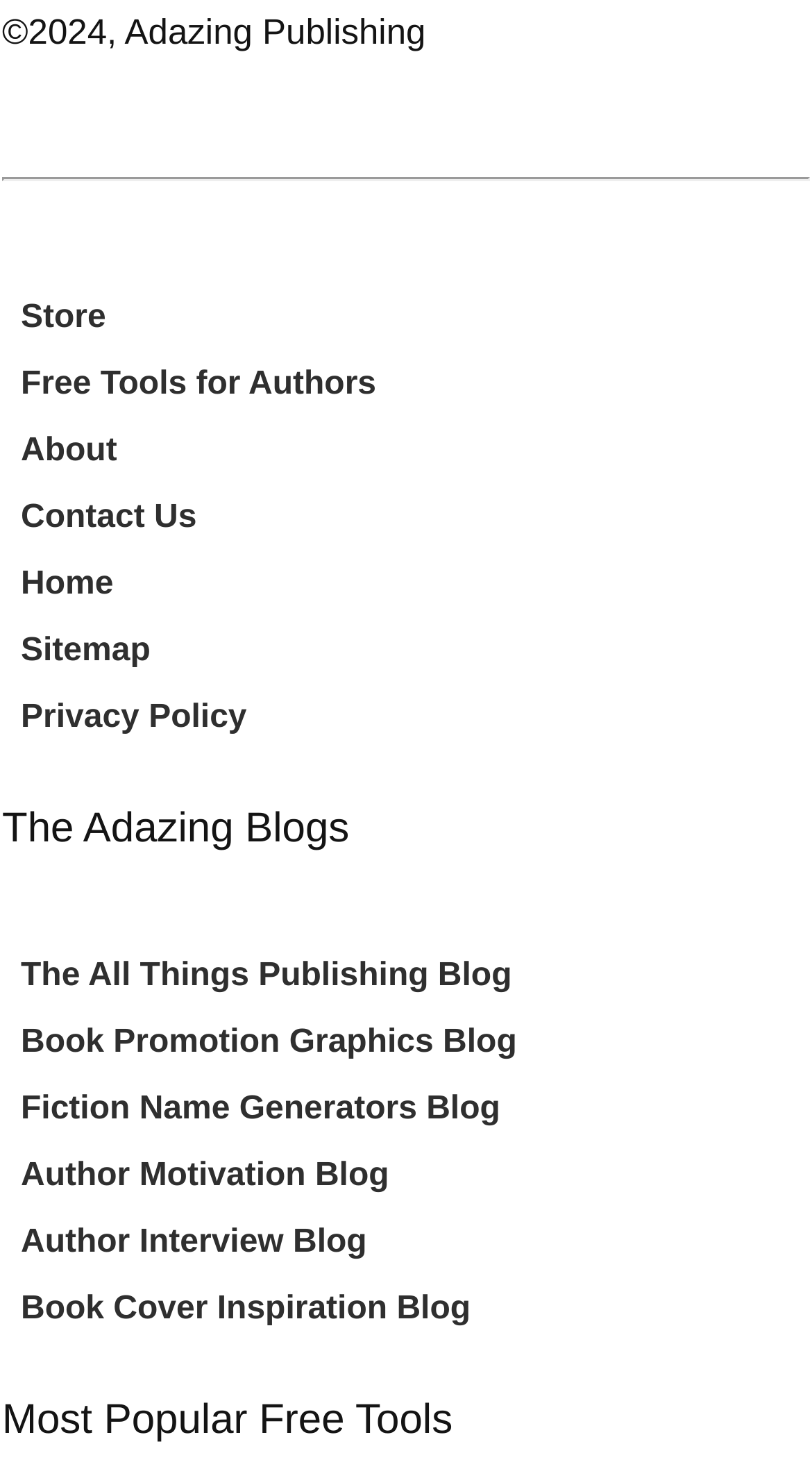Pinpoint the bounding box coordinates of the clickable area needed to execute the instruction: "Enter your name". The coordinates should be specified as four float numbers between 0 and 1, i.e., [left, top, right, bottom].

None